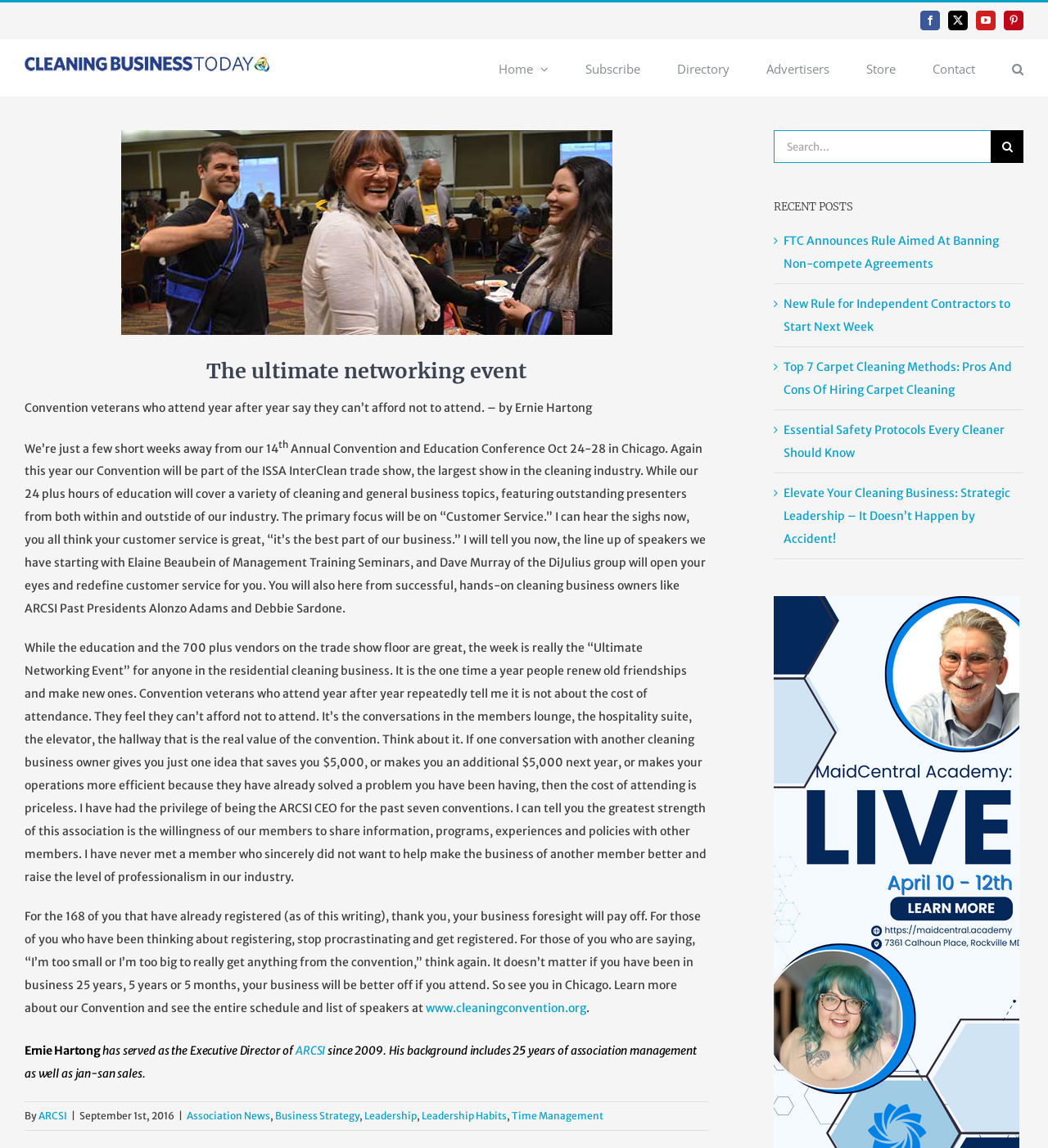Give a detailed account of the webpage's layout and content.

The webpage is about the Cleaning Business Today convention, with a focus on the upcoming 14th Annual Convention and Education Conference. At the top of the page, there are social media links to Facebook, Twitter, YouTube, and Pinterest, as well as a link to the Cleaning Business Today logo. Below the logo, there is a navigation menu with links to Home, Subscribe, Directory, Advertisers, Store, and Contact.

The main content of the page is an article written by Ernie Hartong, the CEO of ARCSI, discussing the importance of attending the convention. The article highlights the benefits of networking and learning from other cleaning business owners, with testimonials from convention veterans who say they can't afford not to attend. The article also mentions the education sessions and trade show, featuring speakers from within and outside the industry.

To the right of the article, there is a search bar and a section titled "RECENT POSTS" with links to several articles, including ones about FTC rules, independent contractors, carpet cleaning methods, and safety protocols. Below the article, there are more links to other articles and resources, including Modern Cleaning, Cleaning Business Software, and MCA Live D.C. 2024.

At the bottom of the page, there is a copyright notice and links to the Privacy Policy, as well as social media links again. There is also a "Go to Top" link in the bottom right corner.